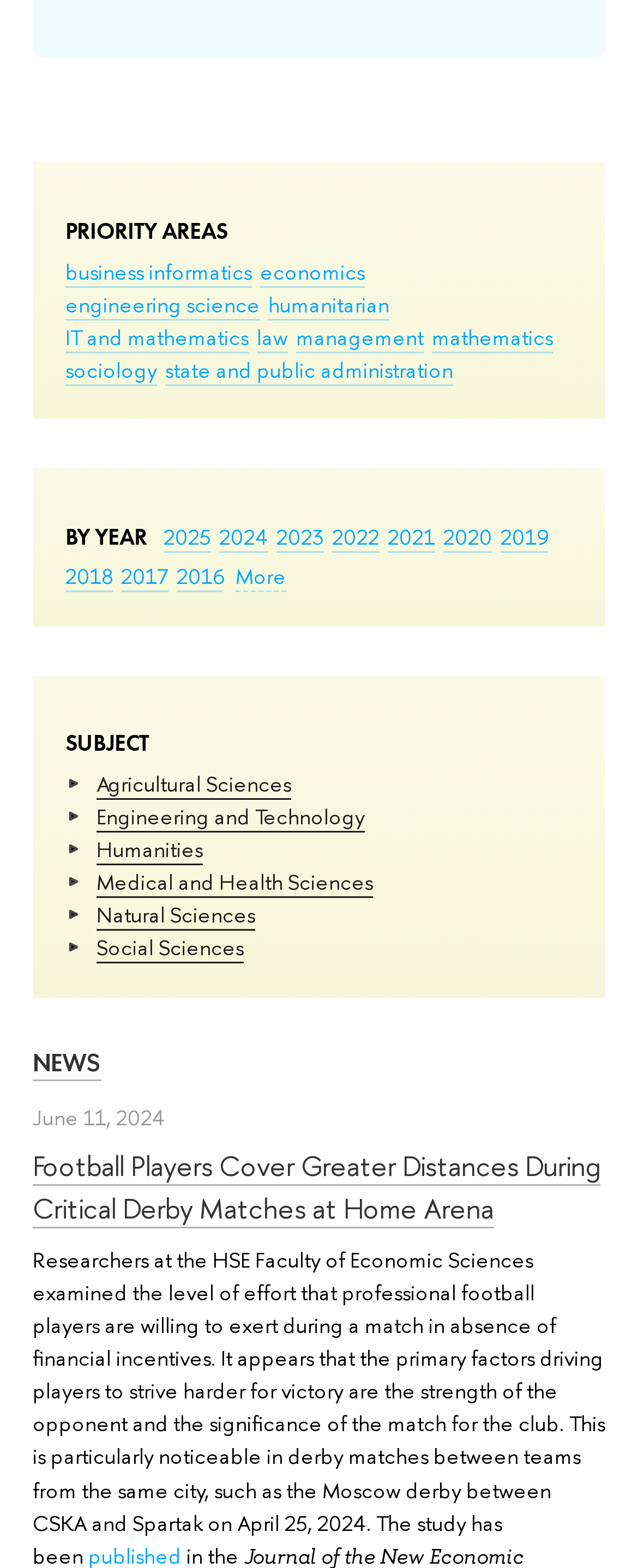What is the main topic of the news article?
Please provide a single word or phrase based on the screenshot.

Football Players